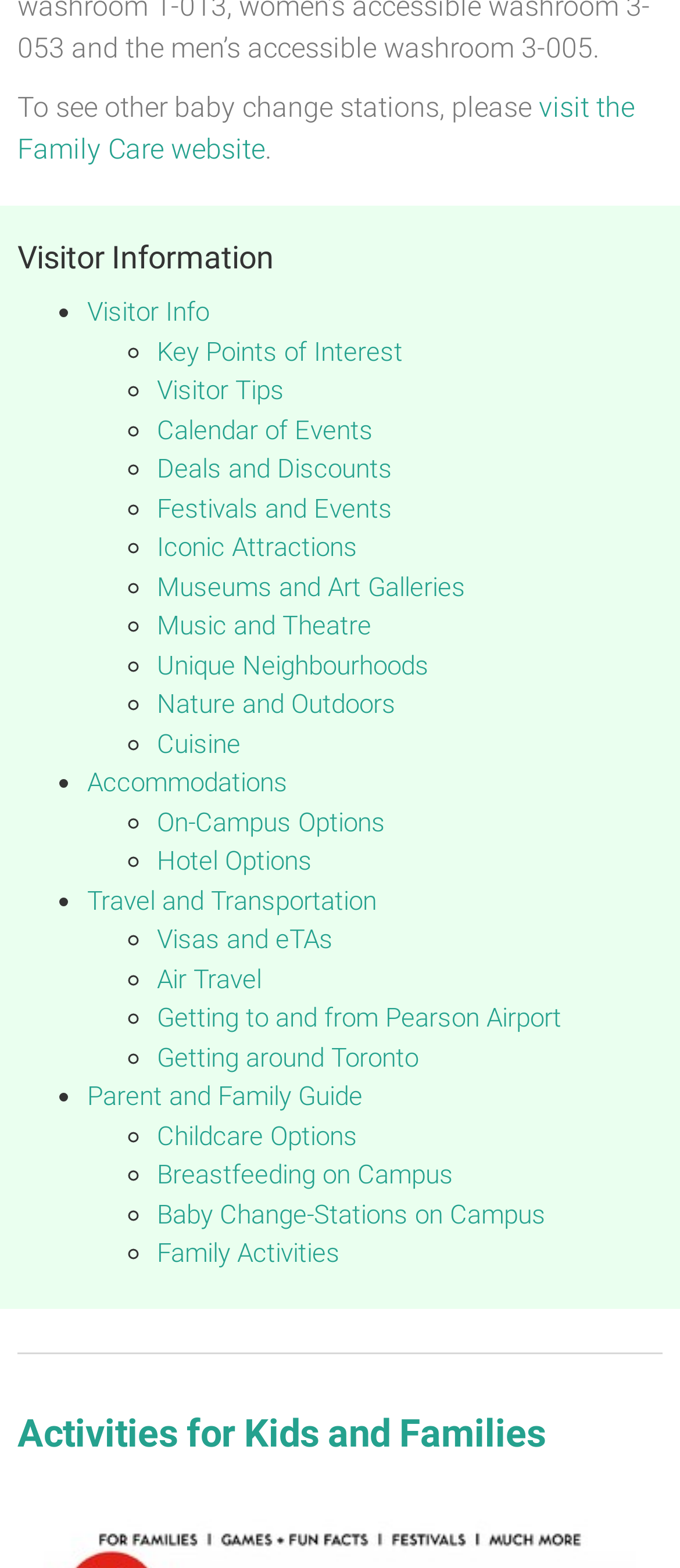Locate the bounding box coordinates of the element's region that should be clicked to carry out the following instruction: "explore Iconic Attractions". The coordinates need to be four float numbers between 0 and 1, i.e., [left, top, right, bottom].

[0.231, 0.339, 0.526, 0.359]